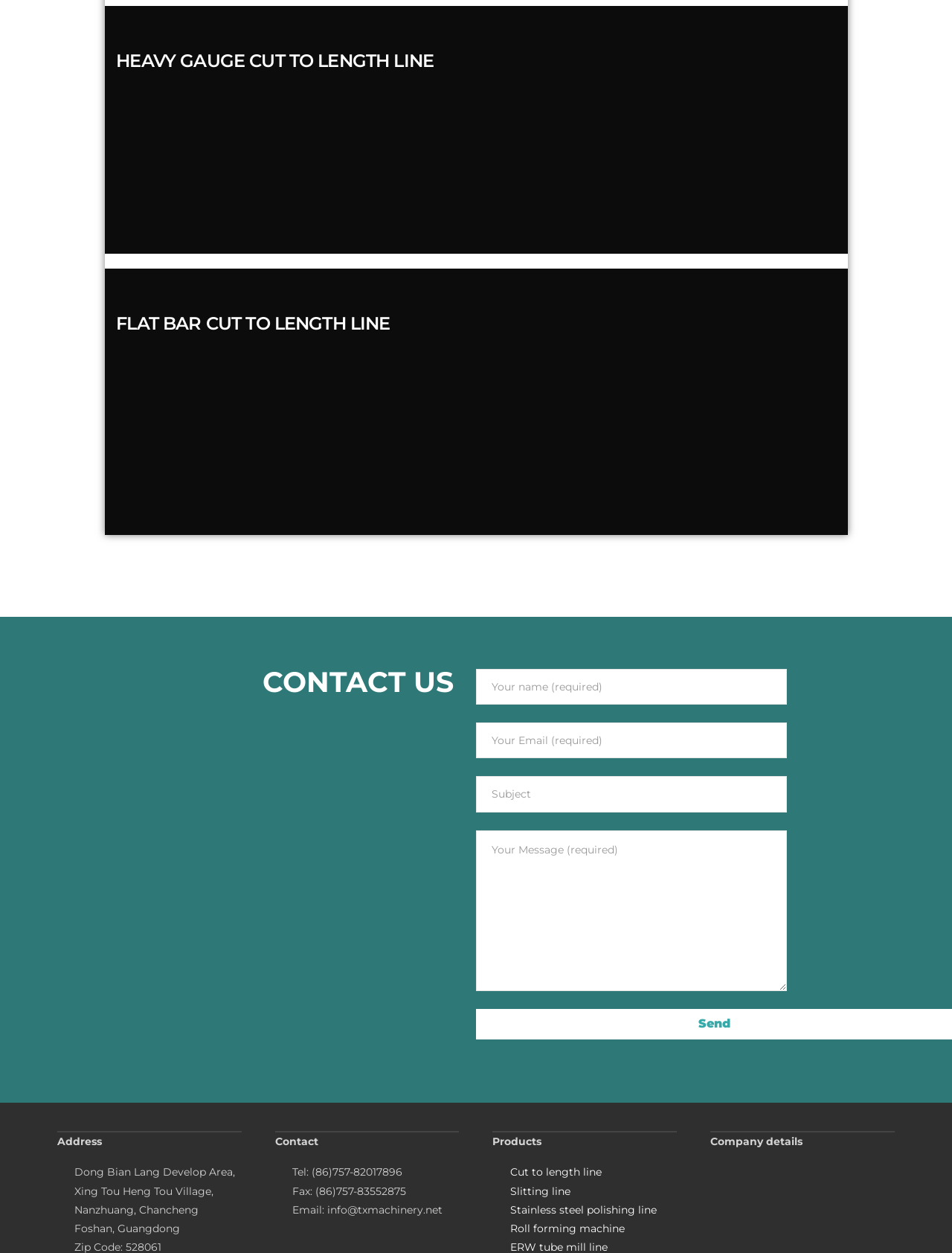Please determine the bounding box of the UI element that matches this description: Roll forming machine. The coordinates should be given as (top-left x, top-left y, bottom-right x, bottom-right y), with all values between 0 and 1.

[0.536, 0.928, 0.656, 0.943]